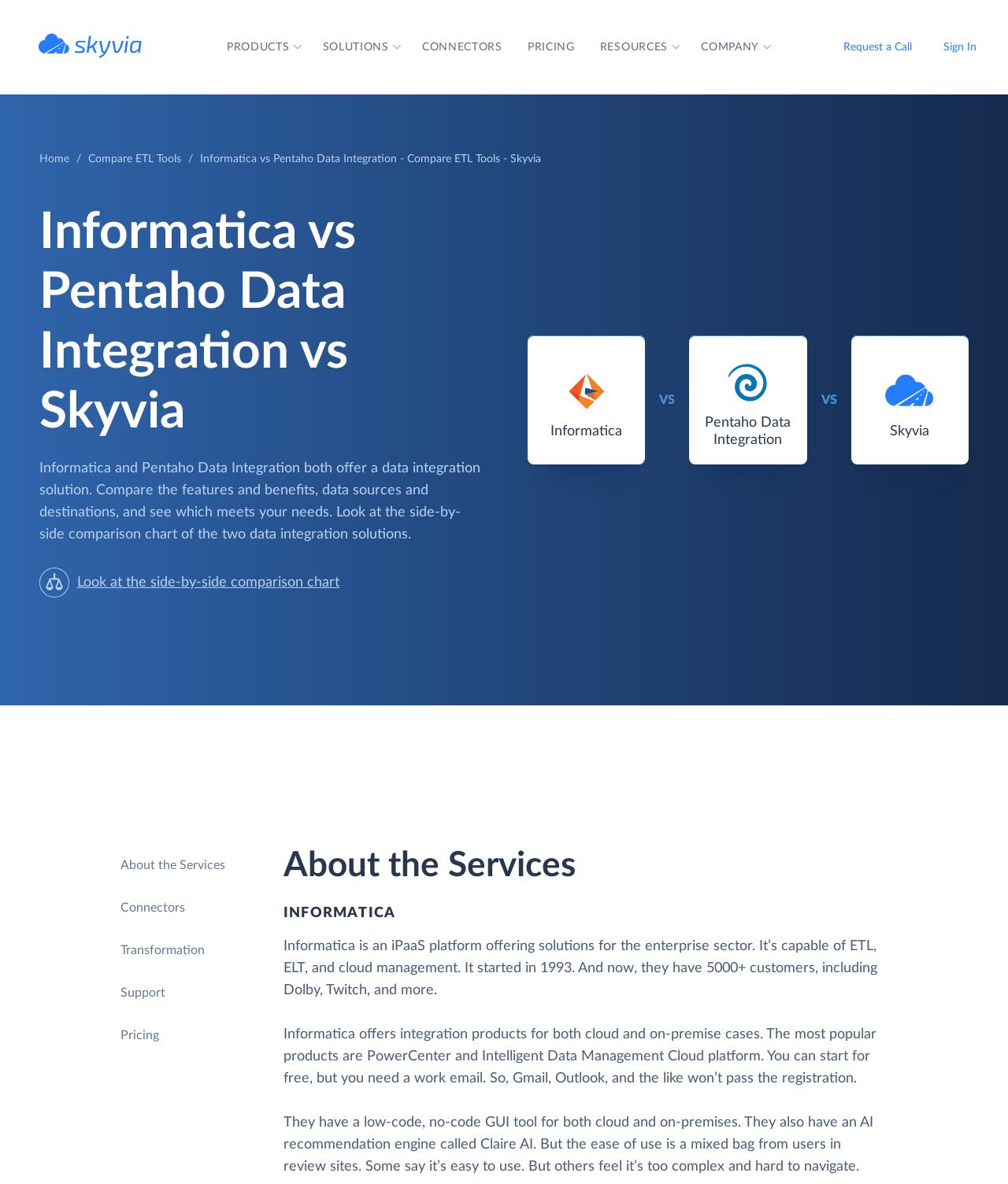Determine the bounding box coordinates of the clickable region to carry out the instruction: "Compare ETL tools".

[0.088, 0.13, 0.18, 0.139]